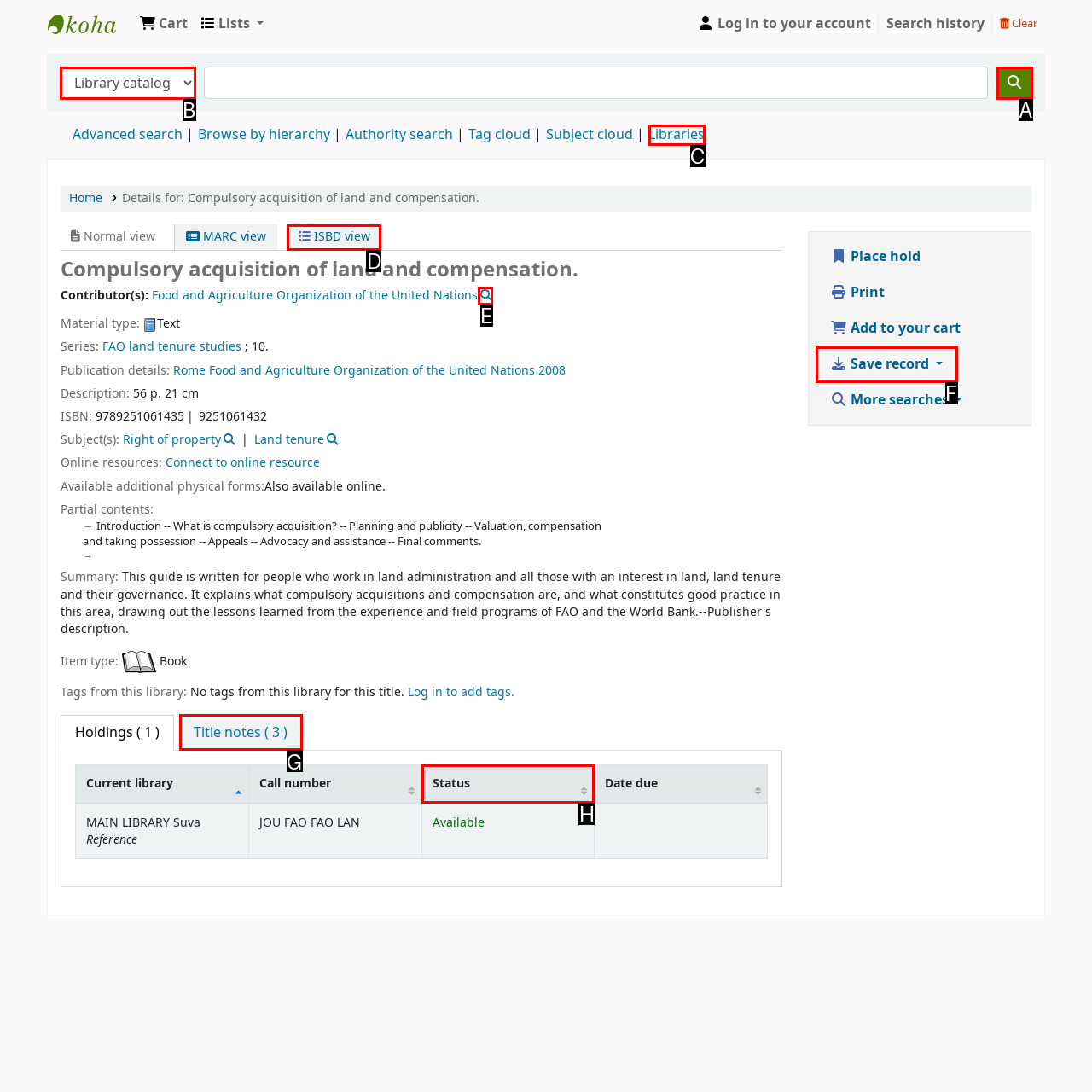Identify the letter of the UI element needed to carry out the task: Search for a book
Reply with the letter of the chosen option.

B